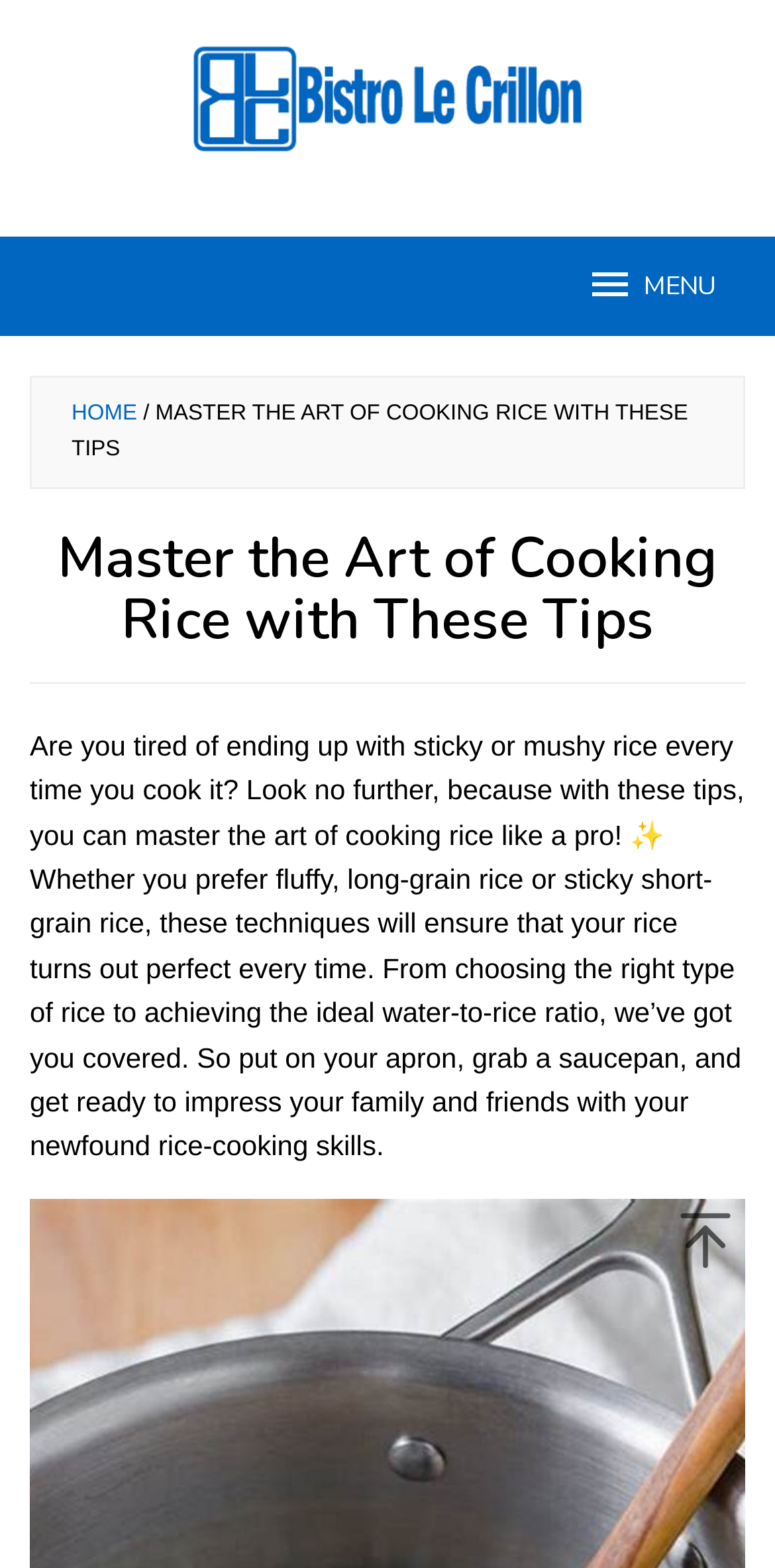Answer the question with a brief word or phrase:
What is the tone of the webpage?

Informative and encouraging